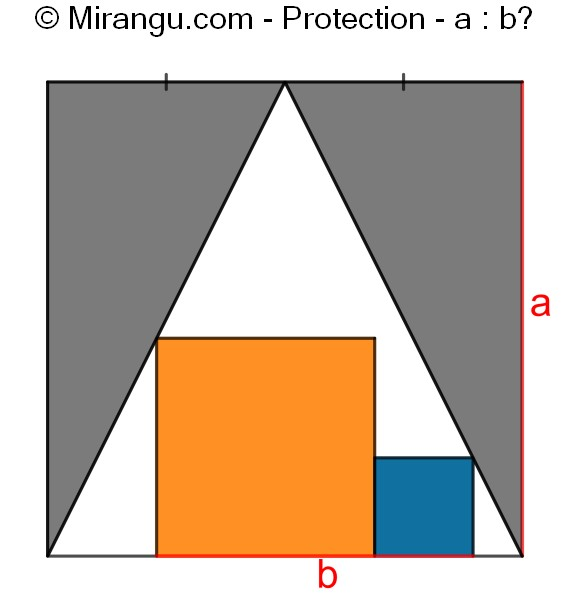List and describe all the prominent features within the image.

The image titled "Protection" features a geometric problem set within a square. It illustrates a triangular shape that sits atop a gray-colored background, emphasizing the relationship between two squares—one orange and one smaller blue. The orange square is positioned horizontally, and the blue square is nested within the orange square's space. Along the right side, the vertical dimension is labeled as 'a,' while the bottom dimension is represented as 'b.' The question prompts viewers to consider the length proportion between 'a' and 'b,' inviting mathematical exploration and problem-solving. The image also incorporates the website logo and attribution at the top, enhancing its educational context.